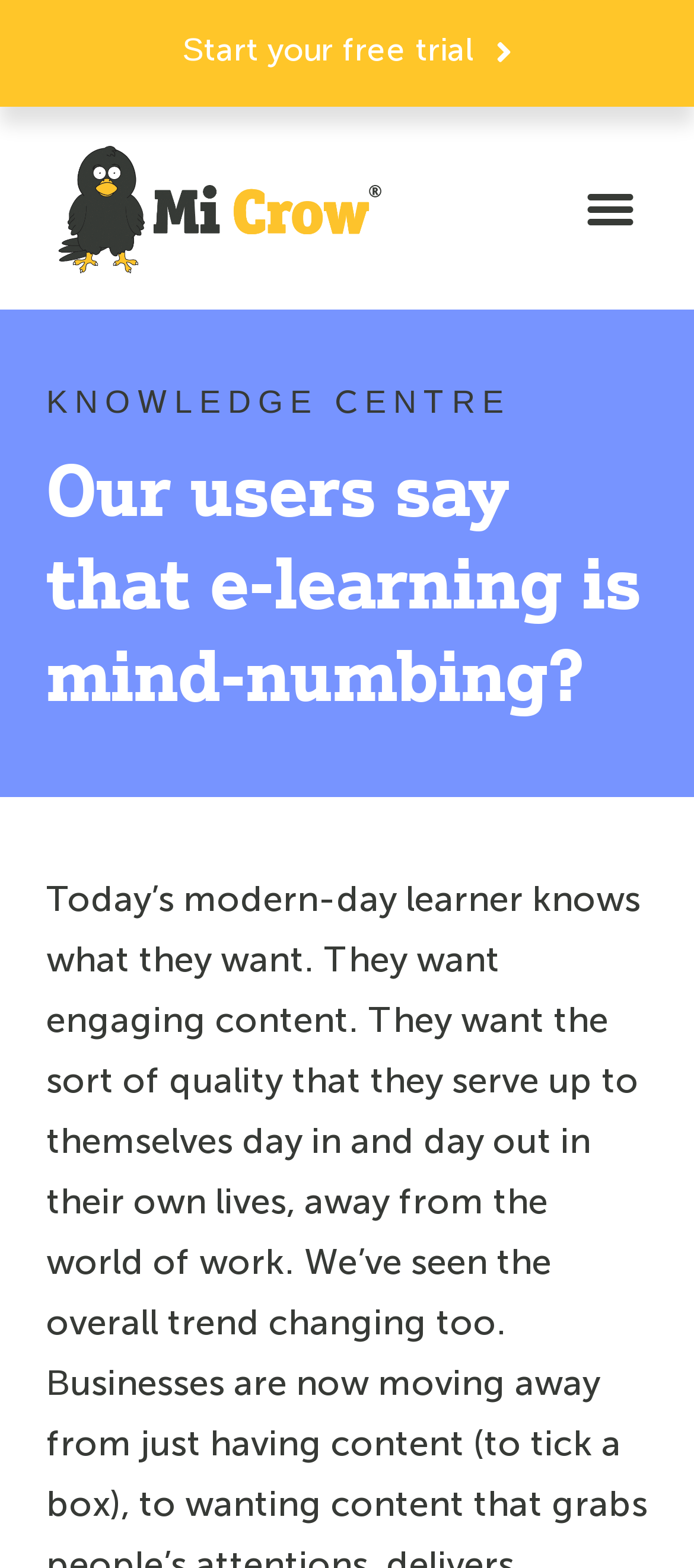Generate the title text from the webpage.

Our users say that e-learning is mind-numbing?